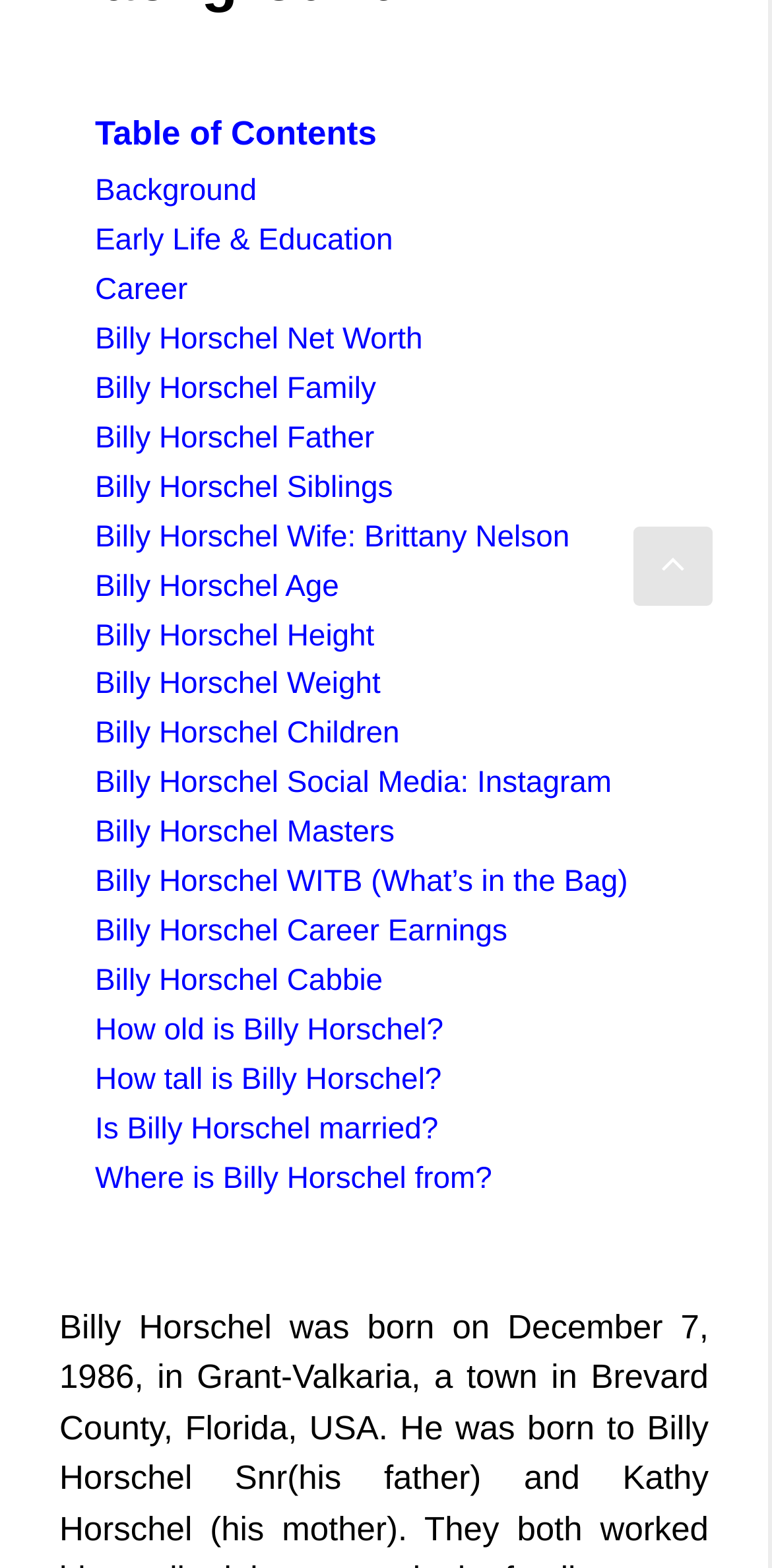Pinpoint the bounding box coordinates of the element you need to click to execute the following instruction: "Read about Billy Horschel's family". The bounding box should be represented by four float numbers between 0 and 1, in the format [left, top, right, bottom].

[0.123, 0.237, 0.487, 0.259]